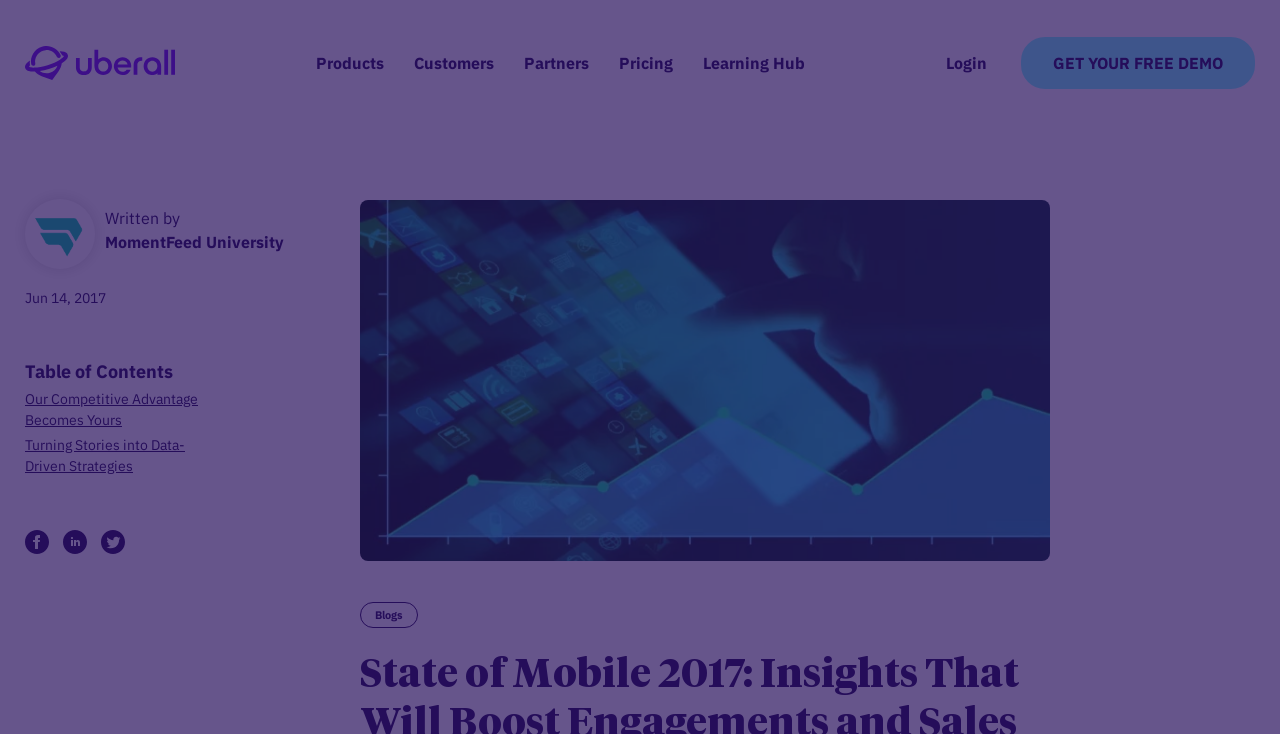From the webpage screenshot, predict the bounding box of the UI element that matches this description: "Give us your feedback".

None